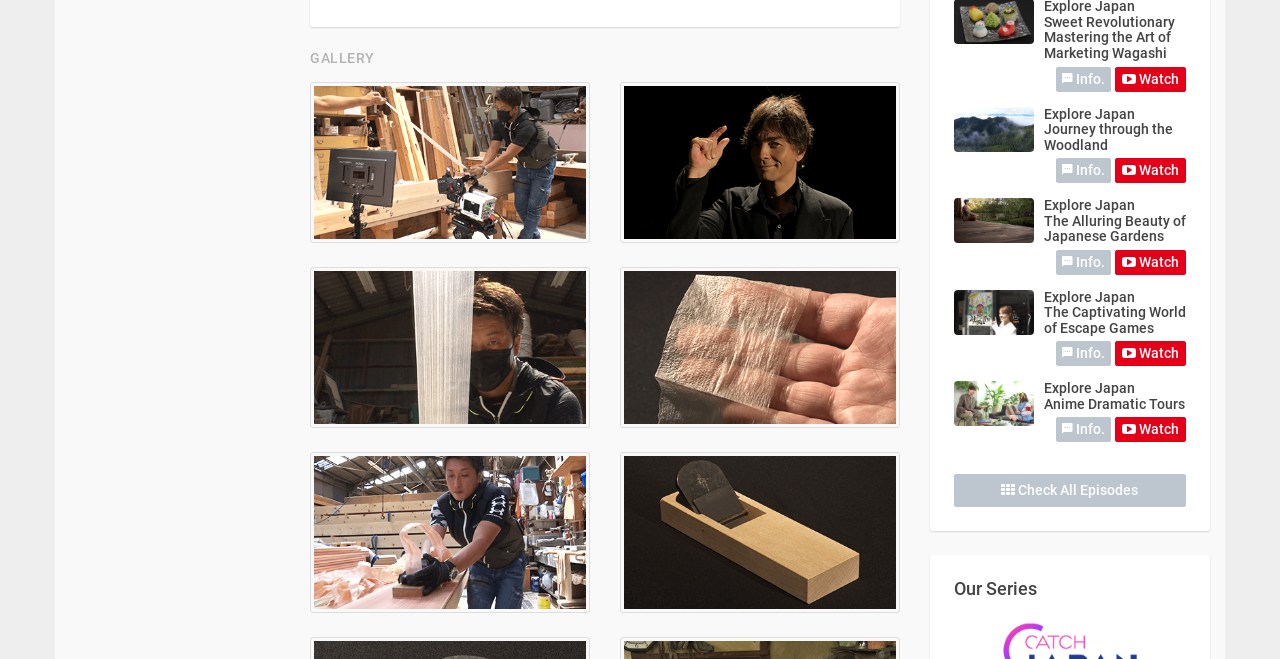Locate the bounding box coordinates of the clickable part needed for the task: "Click the 'Info.' button".

[0.825, 0.101, 0.868, 0.139]